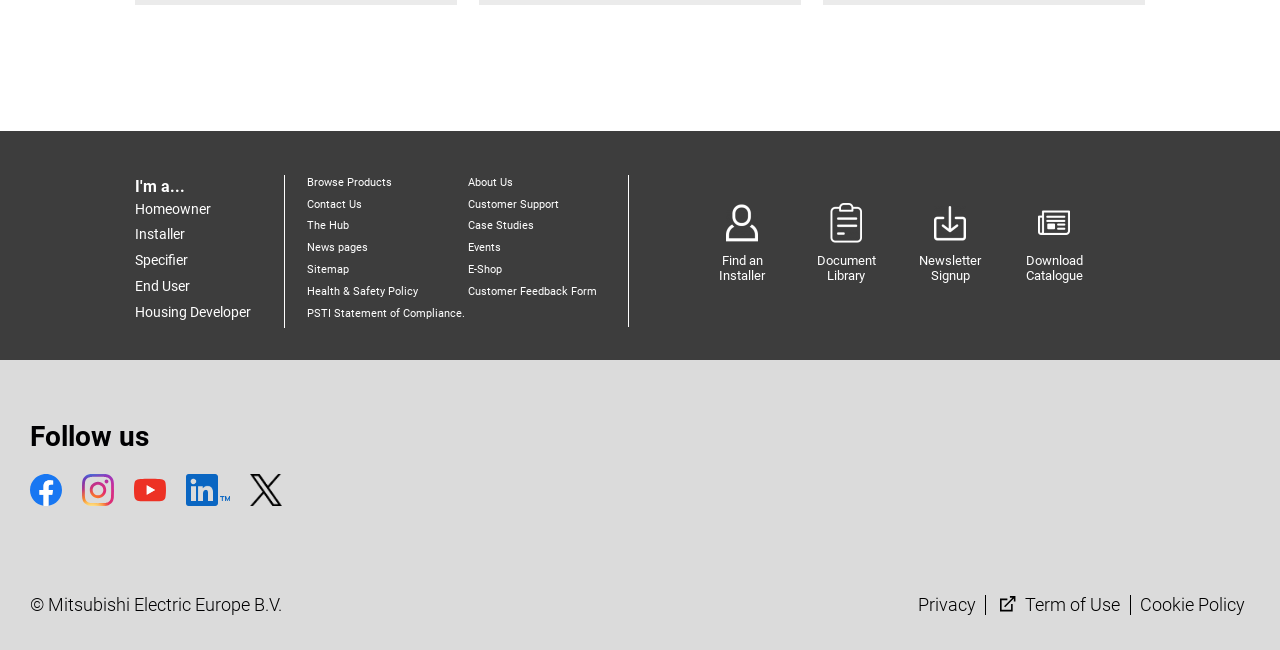Locate the bounding box coordinates of the clickable area to execute the instruction: "Click on Homeowner". Provide the coordinates as four float numbers between 0 and 1, represented as [left, top, right, bottom].

[0.105, 0.305, 0.222, 0.337]